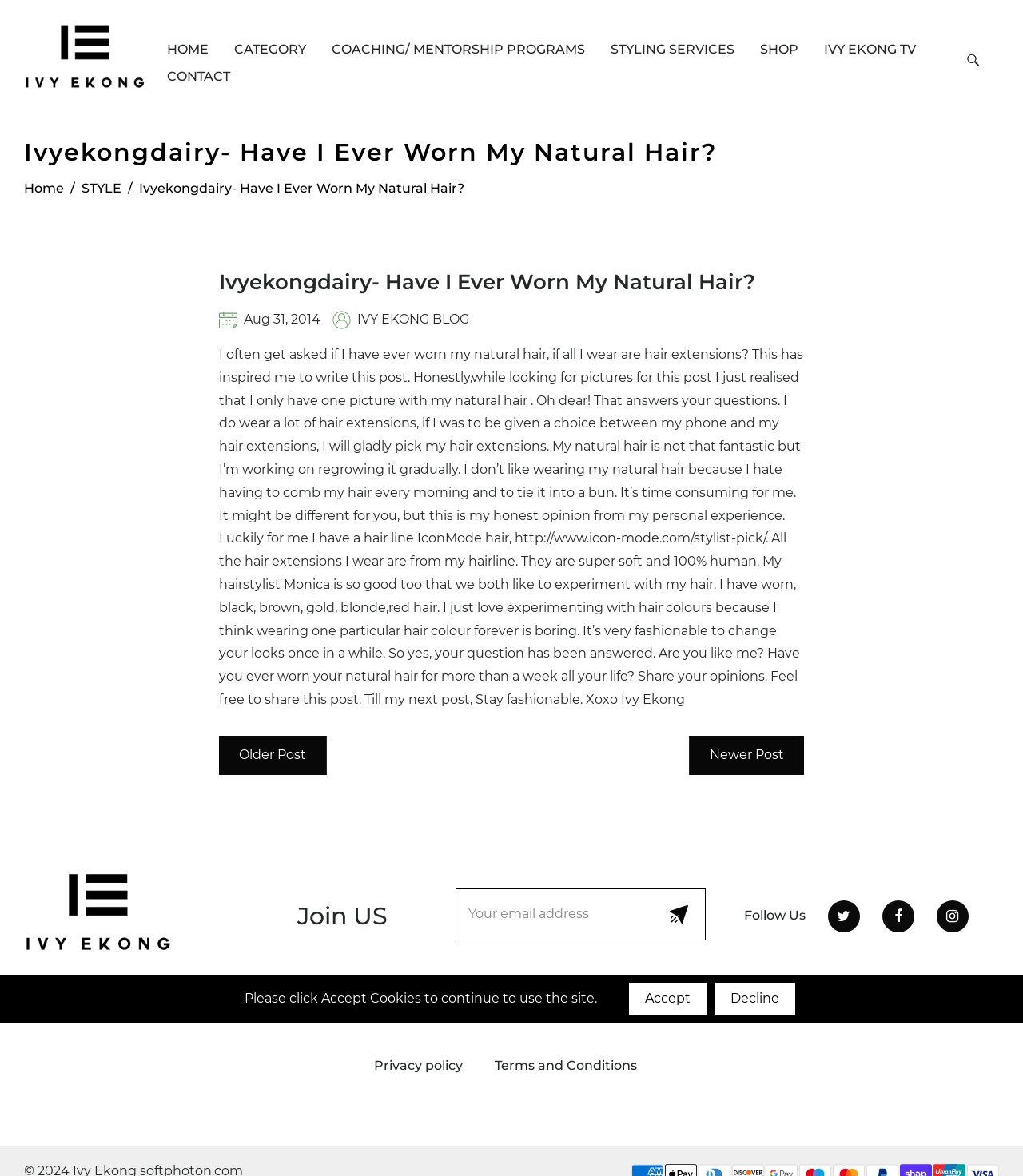What is the topic of the article?
Give a detailed response to the question by analyzing the screenshot.

The article is about the author's experience with natural hair and hair extensions, as mentioned in the first paragraph of the article.